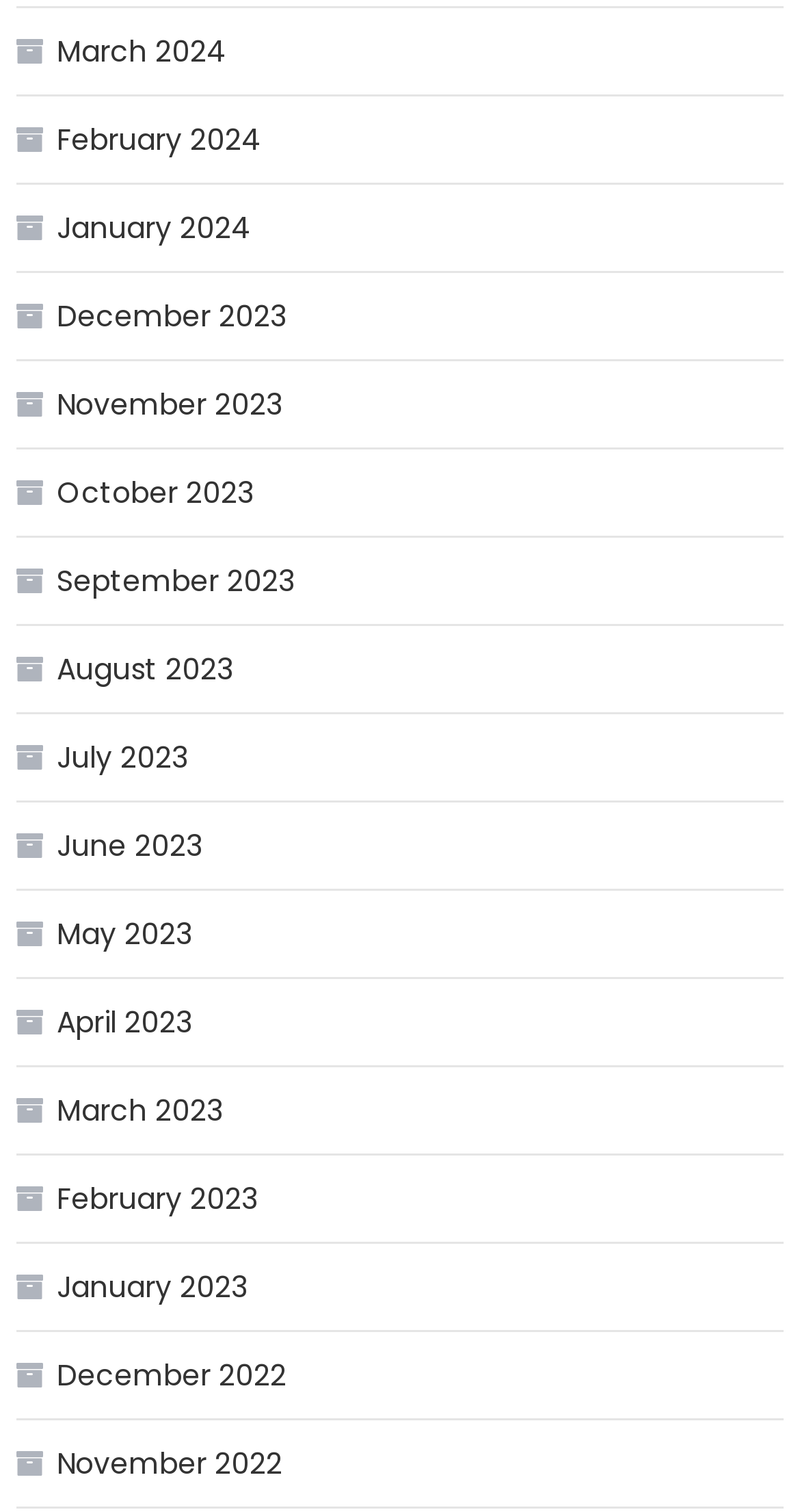What is the earliest month listed?
Answer briefly with a single word or phrase based on the image.

November 2022